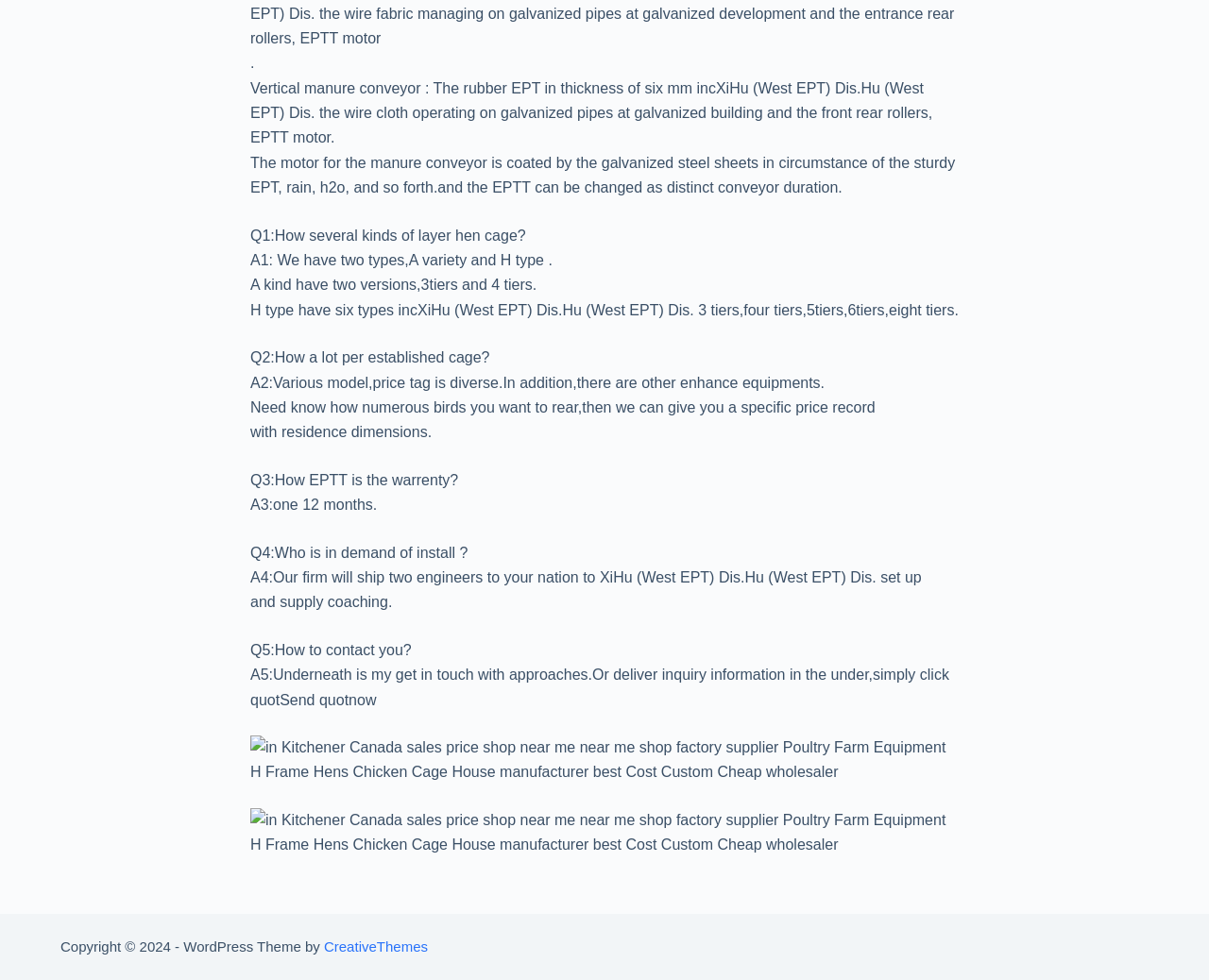Please answer the following question using a single word or phrase: 
What is the purpose of the motor in the manure conveyor?

To operate in harsh conditions